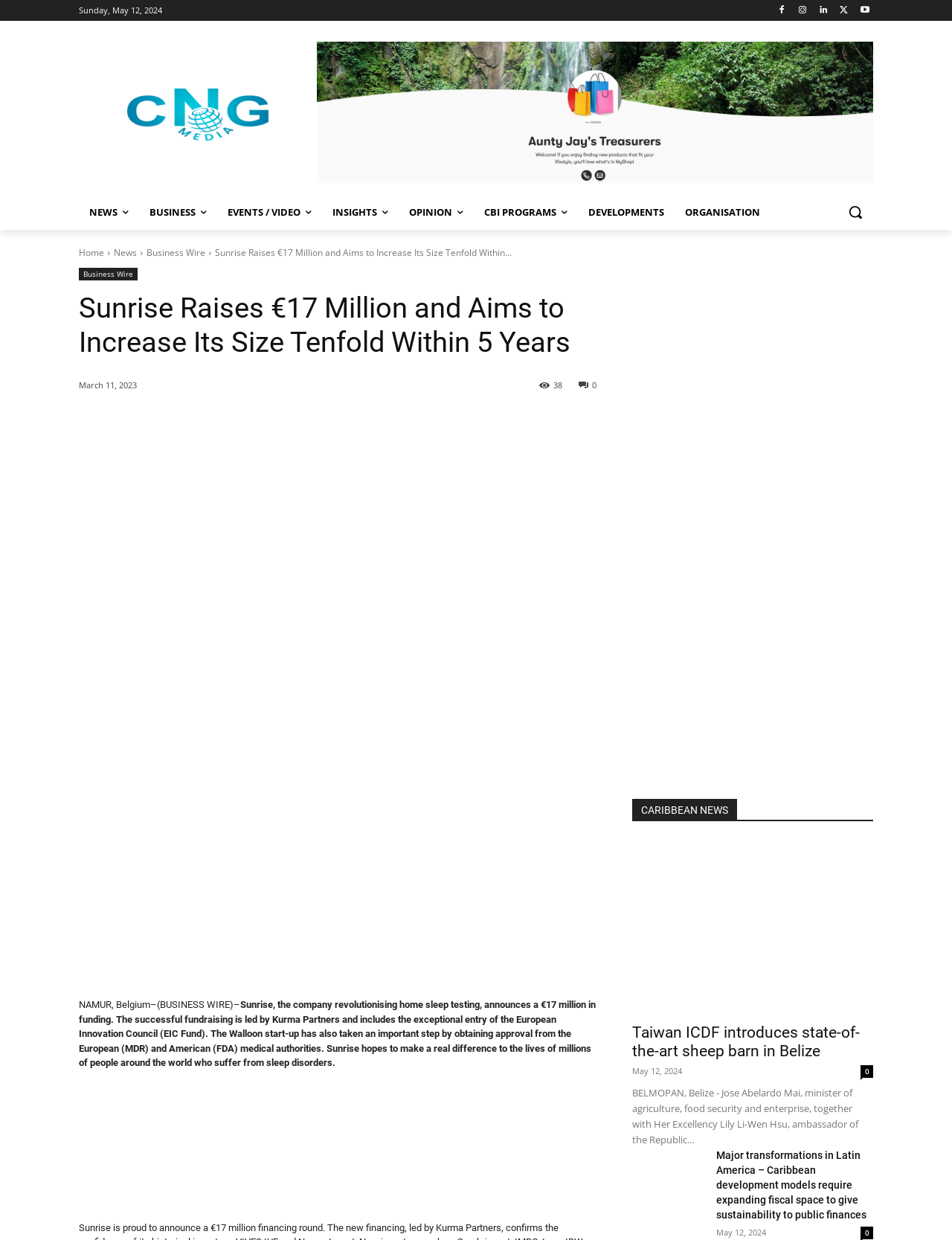What is the name of the company that raised €17 million in funding?
Give a one-word or short phrase answer based on the image.

Sunrise